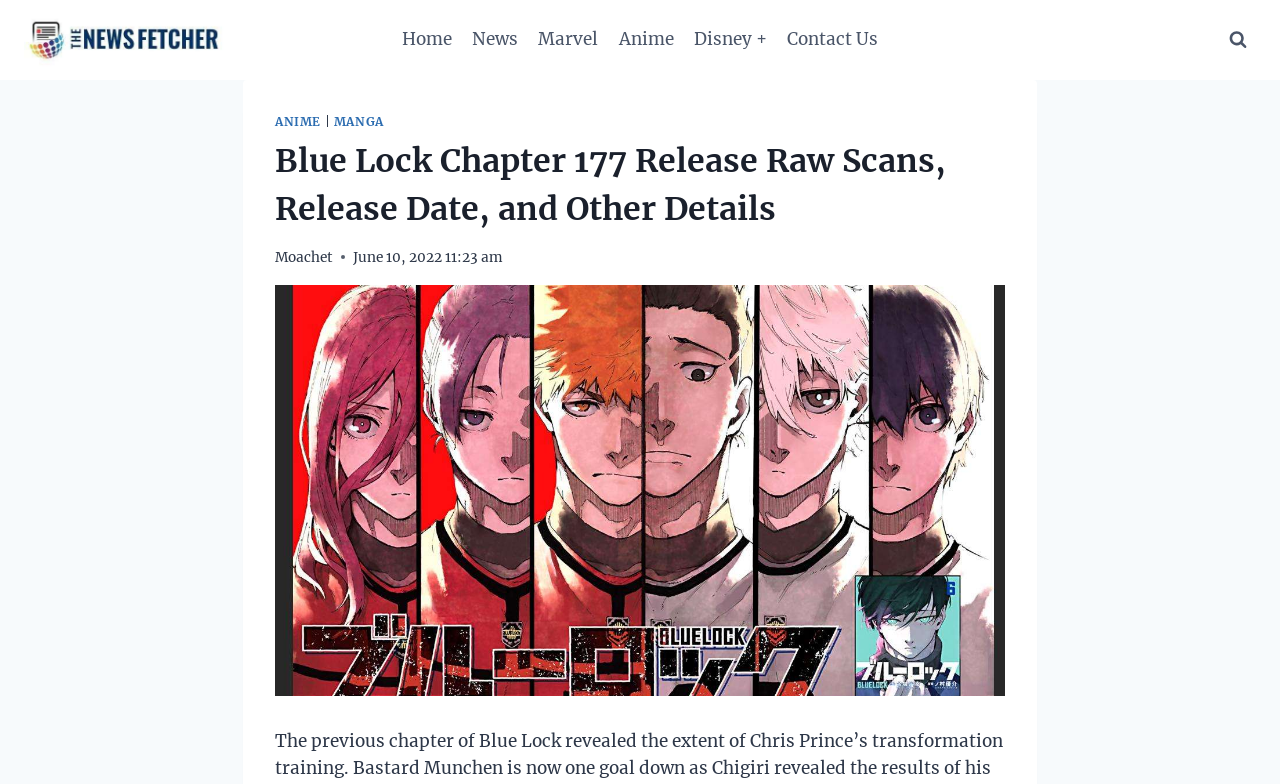Identify the bounding box coordinates of the clickable section necessary to follow the following instruction: "view search form". The coordinates should be presented as four float numbers from 0 to 1, i.e., [left, top, right, bottom].

[0.953, 0.028, 0.981, 0.074]